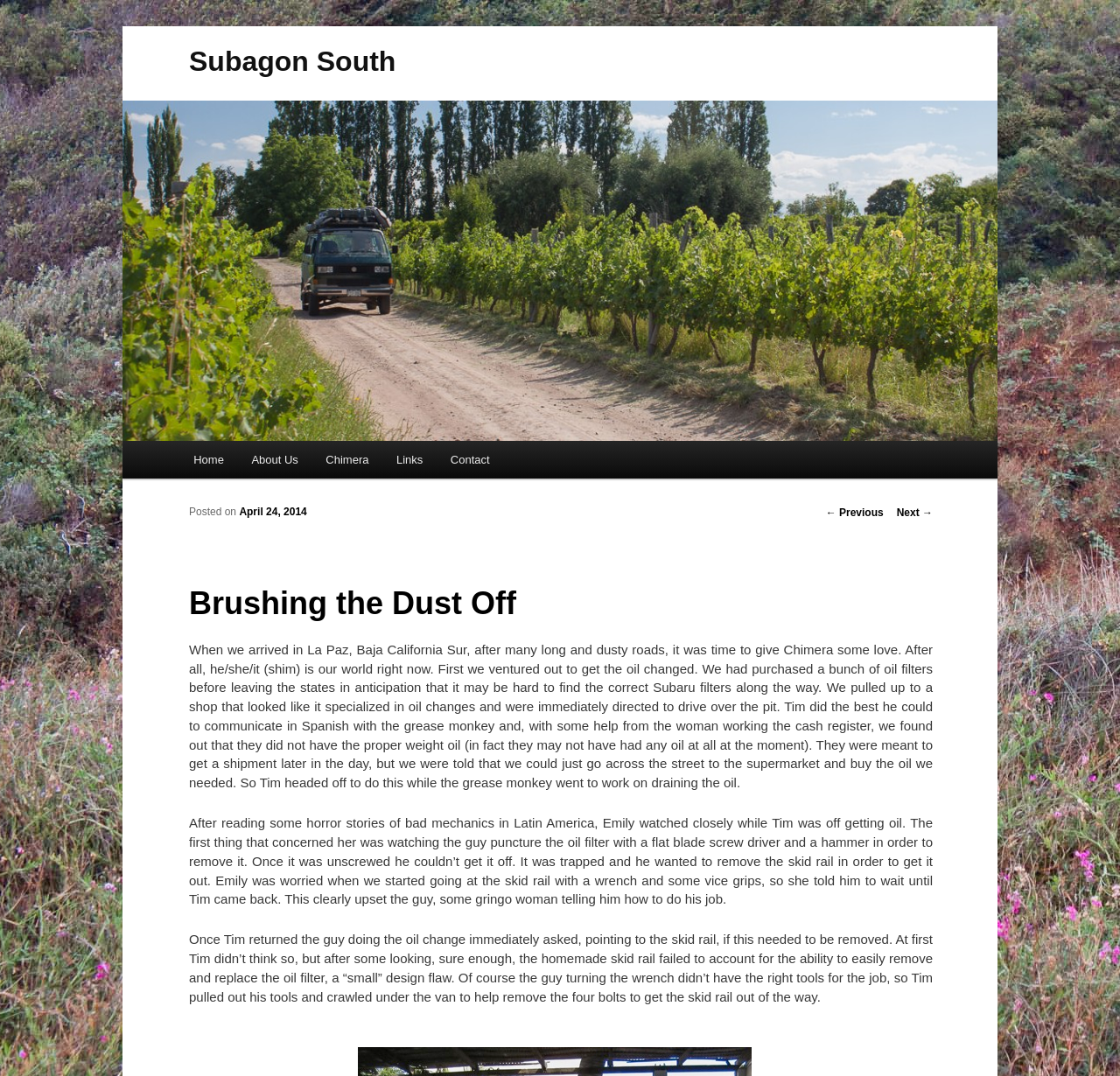Detail the various sections and features present on the webpage.

The webpage is about a travel blog, specifically an article titled "Brushing the Dust Off" on the Subagon South website. At the top, there is a heading with the website's name, "Subagon South", and a link with the same text. Below this, there is a main menu with links to "Home", "About Us", "Chimera", "Links", and "Contact".

The main content of the page is an article about the authors' experience with their vehicle, Chimera, in La Paz, Baja California Sur. The article is divided into paragraphs, with headings and static text describing their journey. The text is positioned in the middle of the page, with a header "Brushing the Dust Off" above the main content.

On the right side of the page, there are links to navigate to previous and next posts, labeled "← Previous" and "Next →". At the bottom of the page, there is a section with a heading "Post navigation" that contains these links.

Throughout the article, there are no images, but there are links to specific dates, such as "April 24, 2014", which is also marked as a time element. The text describes the authors' experience with getting their vehicle's oil changed, including their interactions with a mechanic and the challenges they faced.